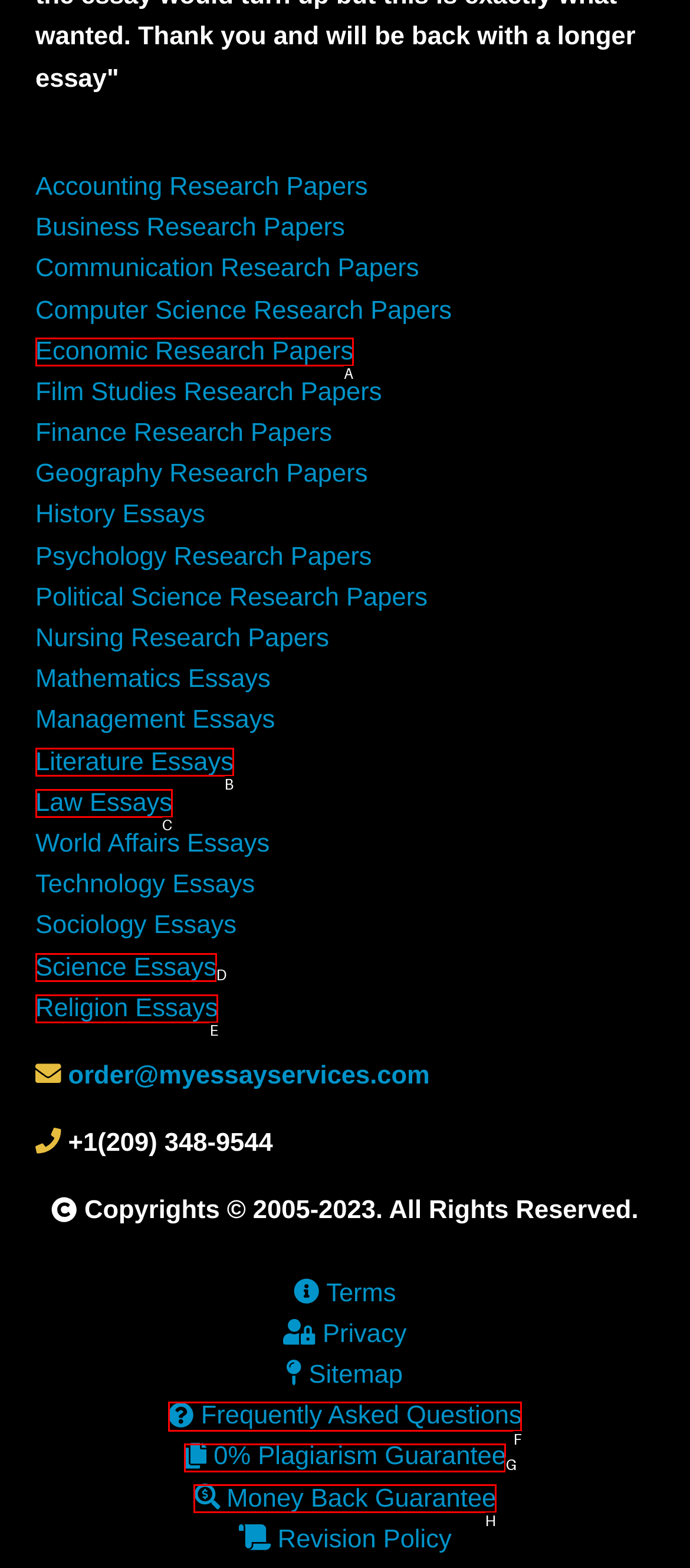Point out which UI element to click to complete this task: Check Frequently Asked Questions
Answer with the letter corresponding to the right option from the available choices.

F